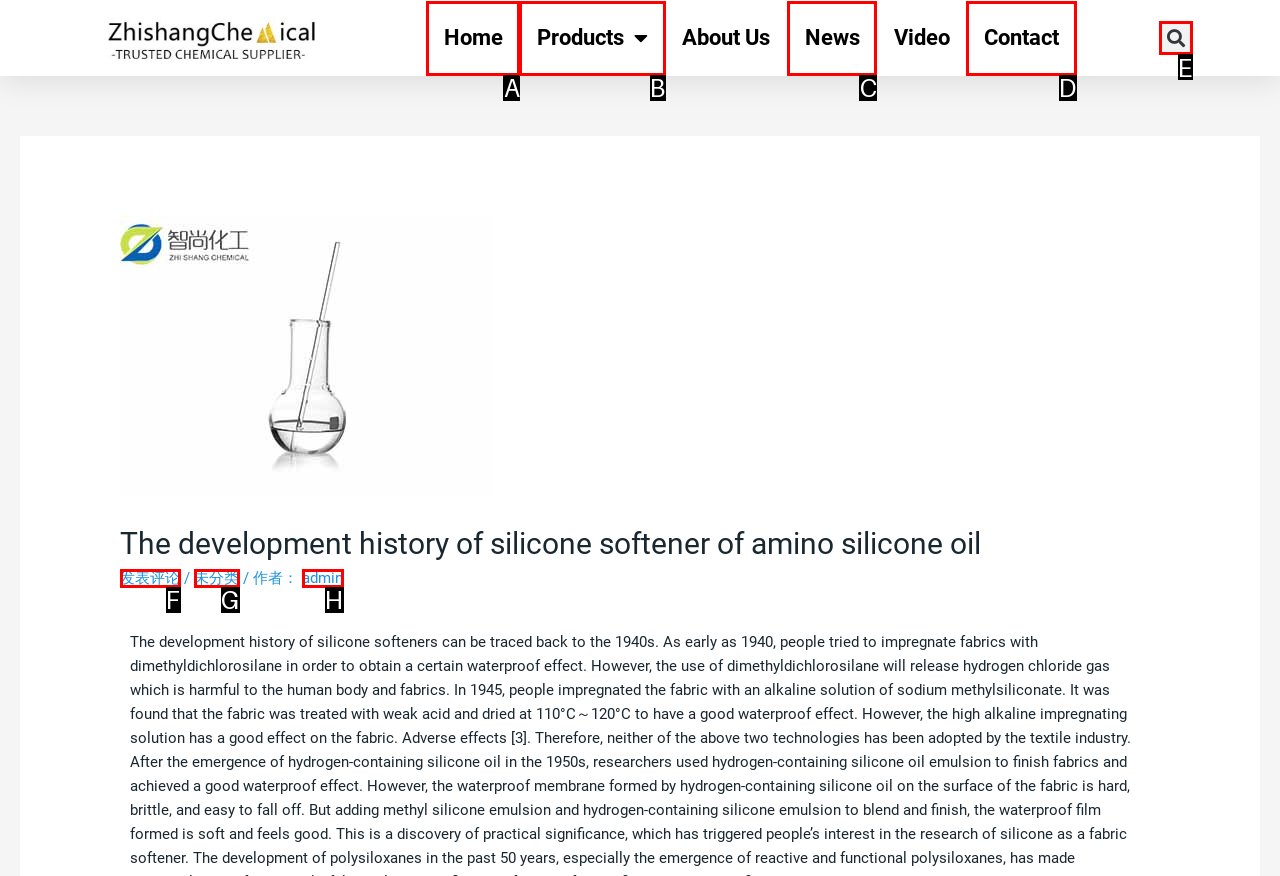Match the option to the description: Search
State the letter of the correct option from the available choices.

E